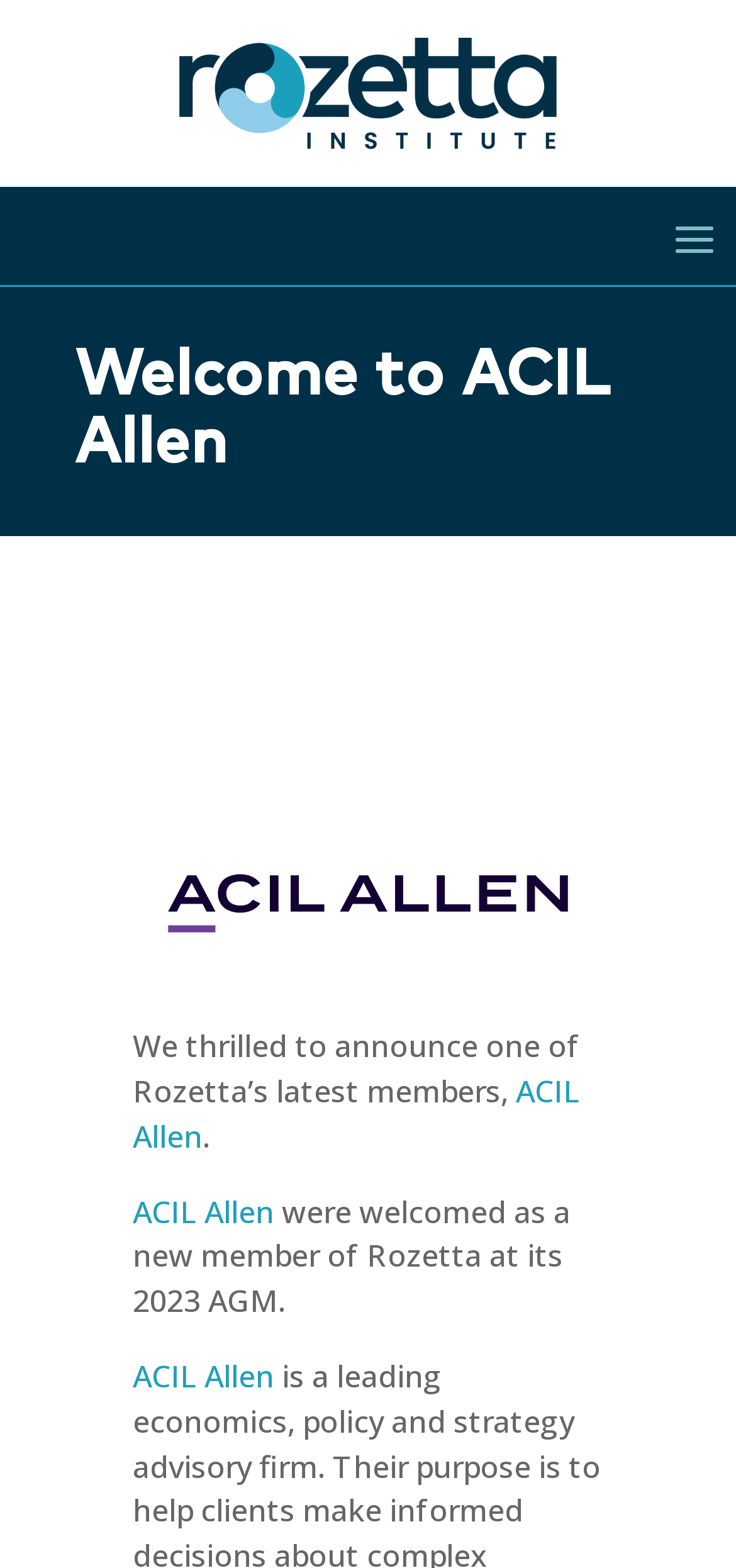What event did ACIL Allen attend in 2023?
Please describe in detail the information shown in the image to answer the question.

According to the text on the webpage, ACIL Allen was welcomed as a new member of Rozetta at its 2023 AGM, so I concluded that ACIL Allen attended the AGM event in 2023.